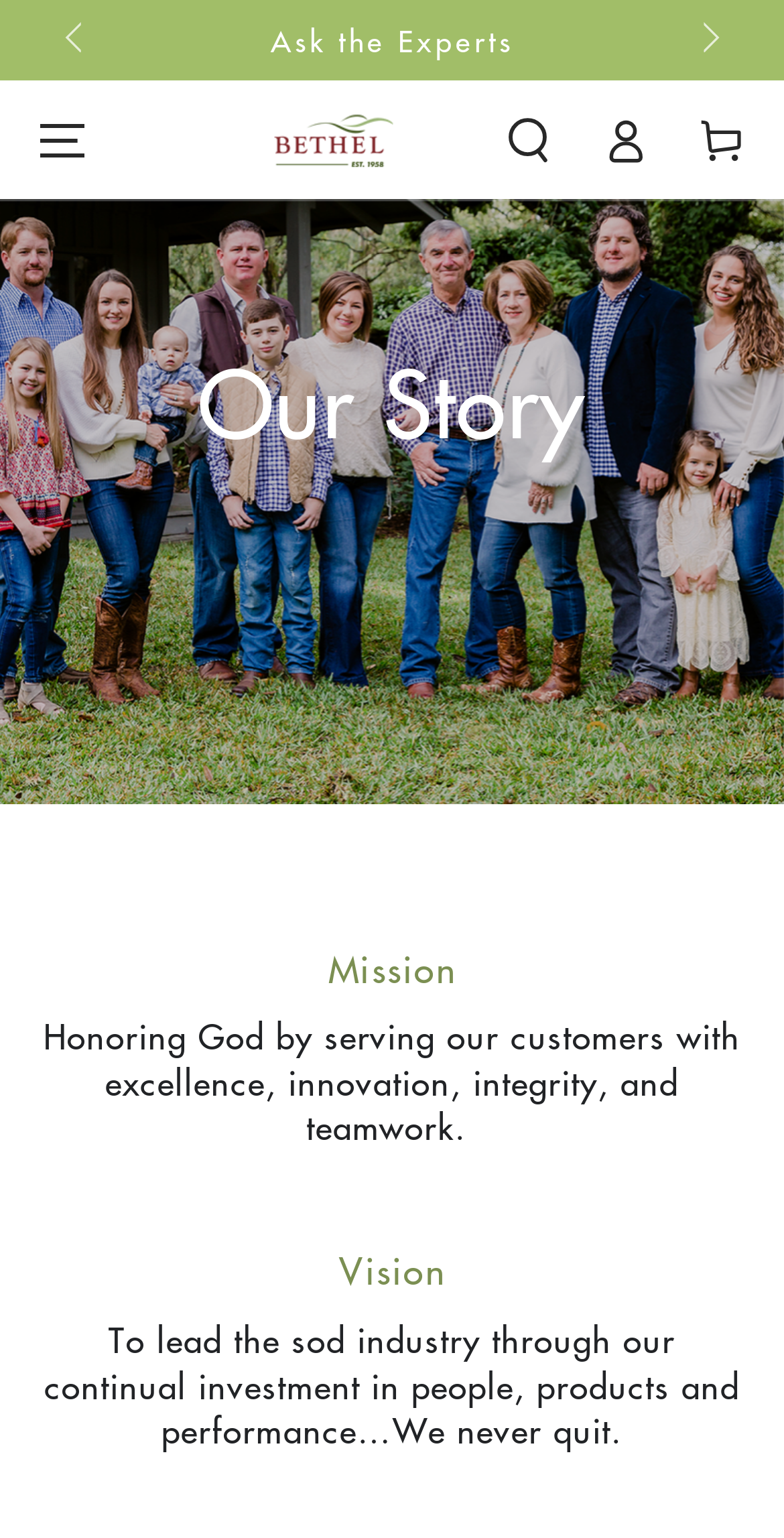What is the vision of Bethel Farms?
Answer the question with as much detail as you can, using the image as a reference.

The vision of Bethel Farms can be found in the StaticText 'To lead the sod industry through our continual investment in people, products and performance…We never quit.' which is located below the heading 'Vision'.